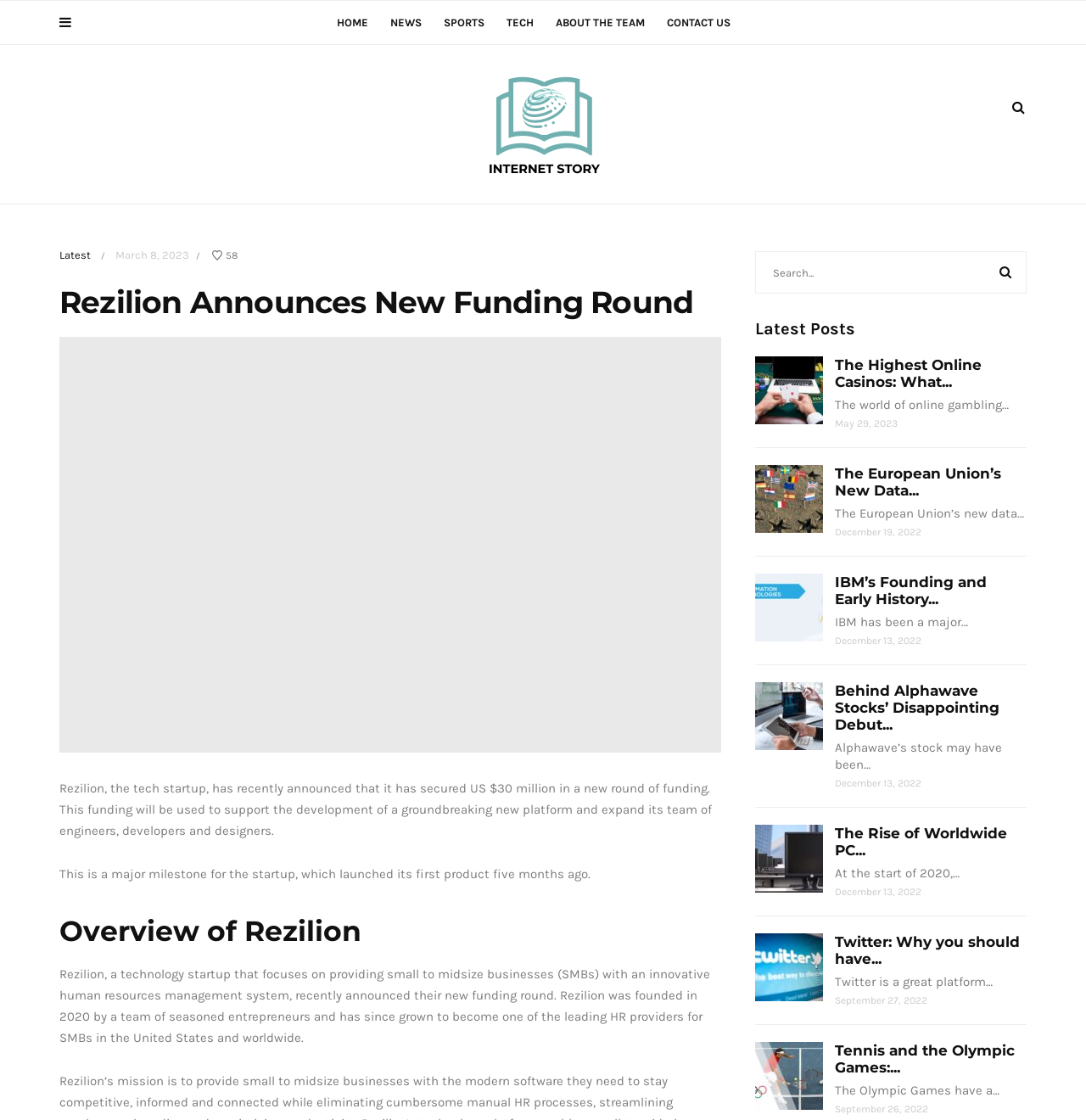Determine the bounding box coordinates for the element that should be clicked to follow this instruction: "Learn more about Rezilion". The coordinates should be given as four float numbers between 0 and 1, in the format [left, top, right, bottom].

[0.055, 0.254, 0.664, 0.285]